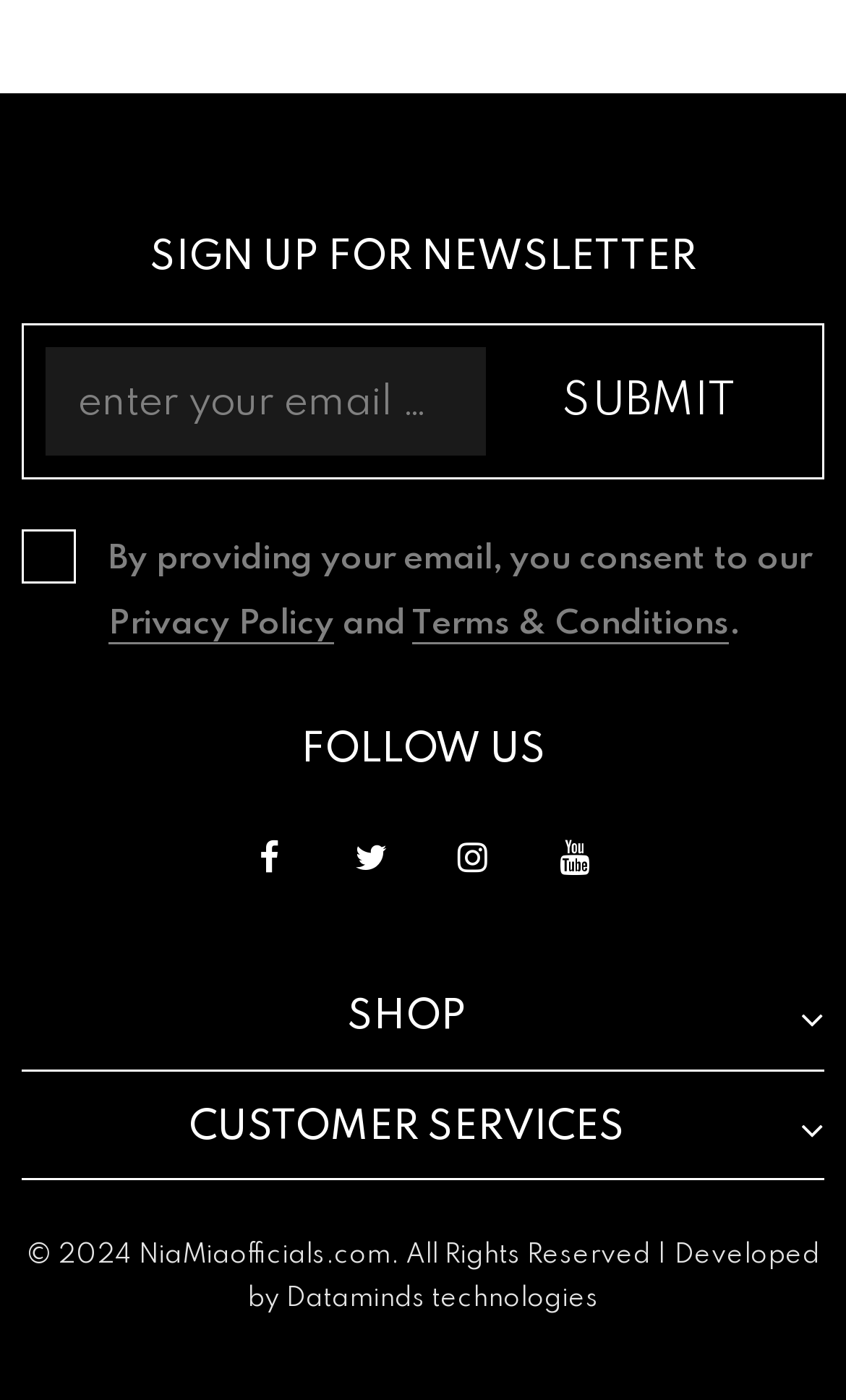Locate the bounding box coordinates of the element's region that should be clicked to carry out the following instruction: "Submit newsletter registration". The coordinates need to be four float numbers between 0 and 1, i.e., [left, top, right, bottom].

[0.587, 0.248, 0.946, 0.326]